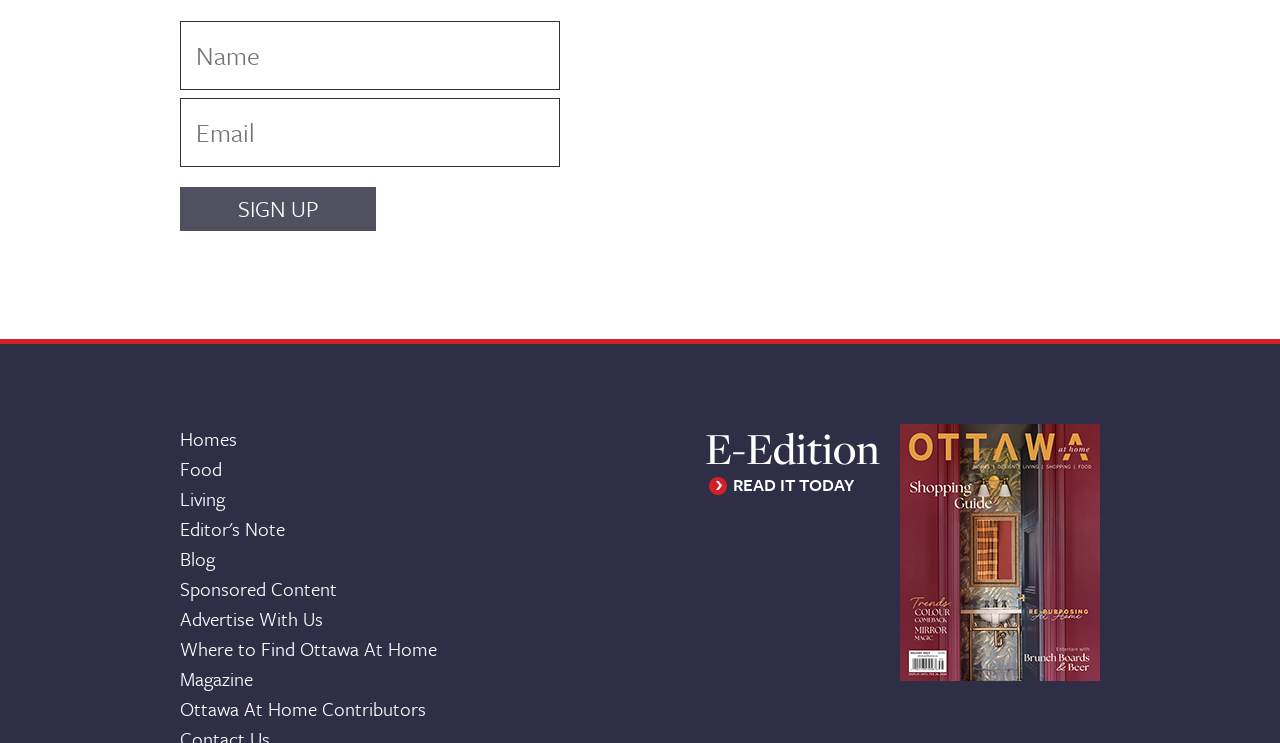How many textboxes are available on the page?
Please provide a single word or phrase as your answer based on the image.

2